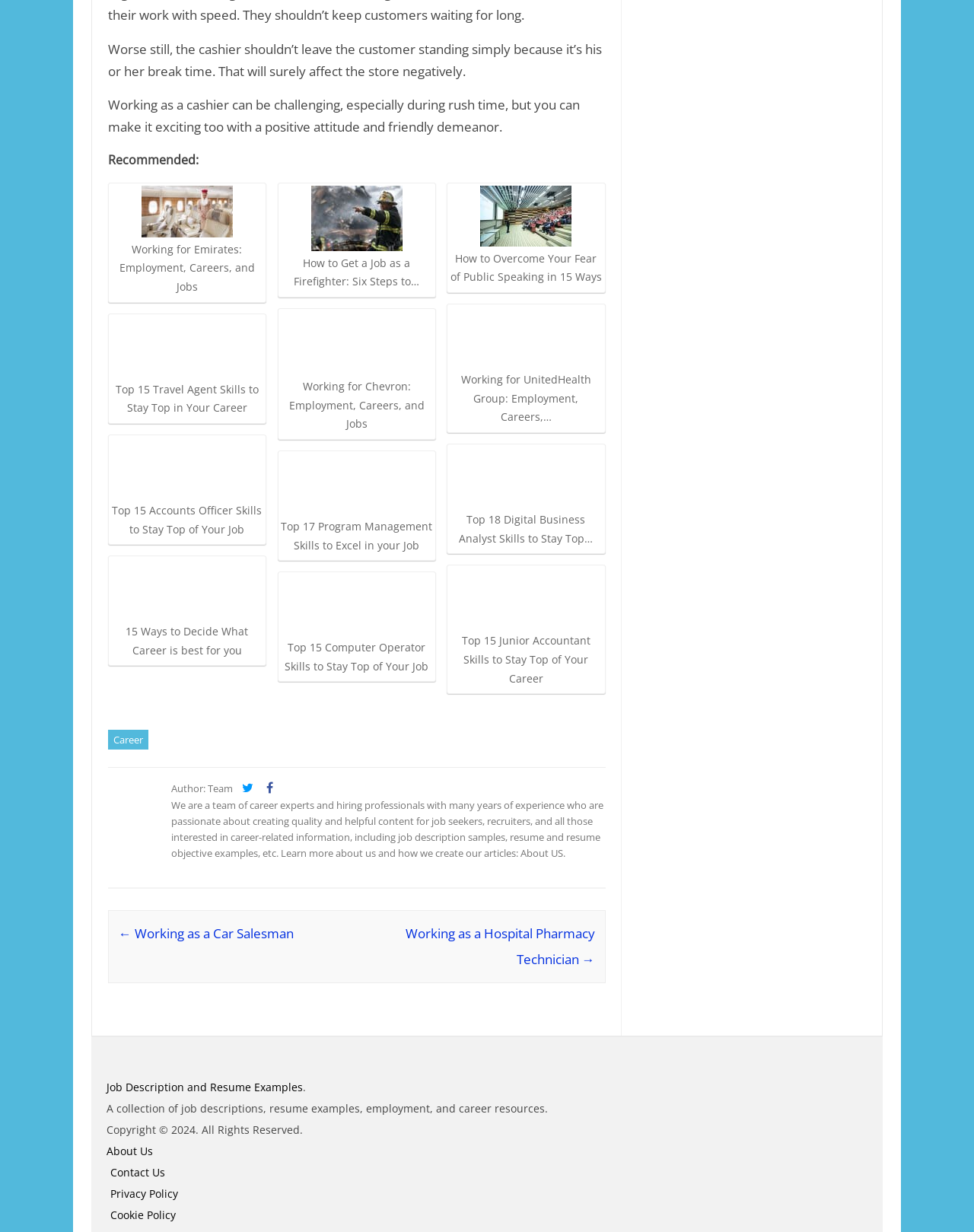Determine the bounding box coordinates in the format (top-left x, top-left y, bottom-right x, bottom-right y). Ensure all values are floating point numbers between 0 and 1. Identify the bounding box of the UI element described by: Job Description and Resume Examples

[0.109, 0.859, 0.311, 0.888]